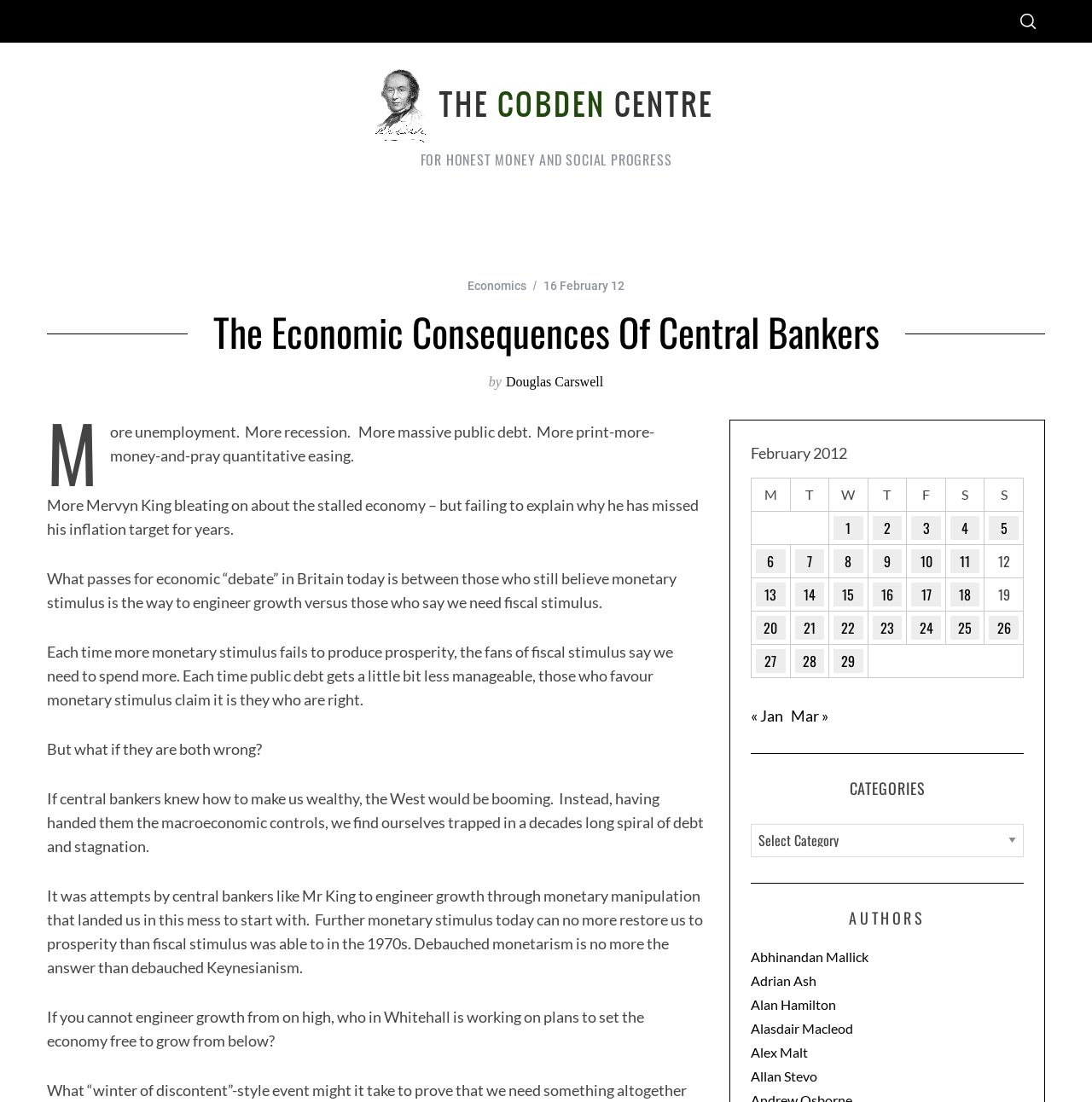Please answer the following question using a single word or phrase: What is the name of the organization behind the webpage?

The Cobden Centre